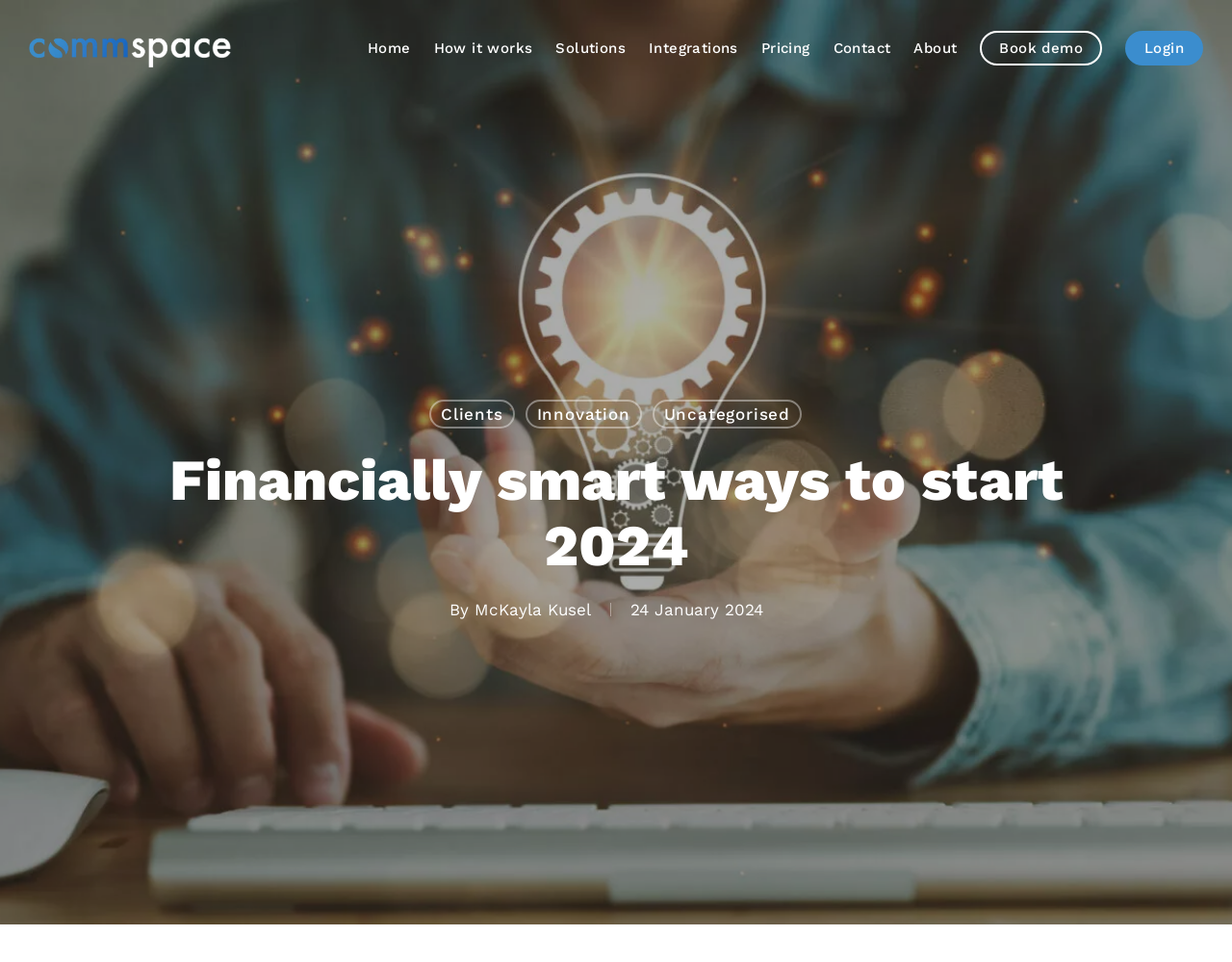Locate the bounding box coordinates of the clickable region necessary to complete the following instruction: "Click on the 'Book demo' link". Provide the coordinates in the format of four float numbers between 0 and 1, i.e., [left, top, right, bottom].

[0.796, 0.043, 0.895, 0.058]